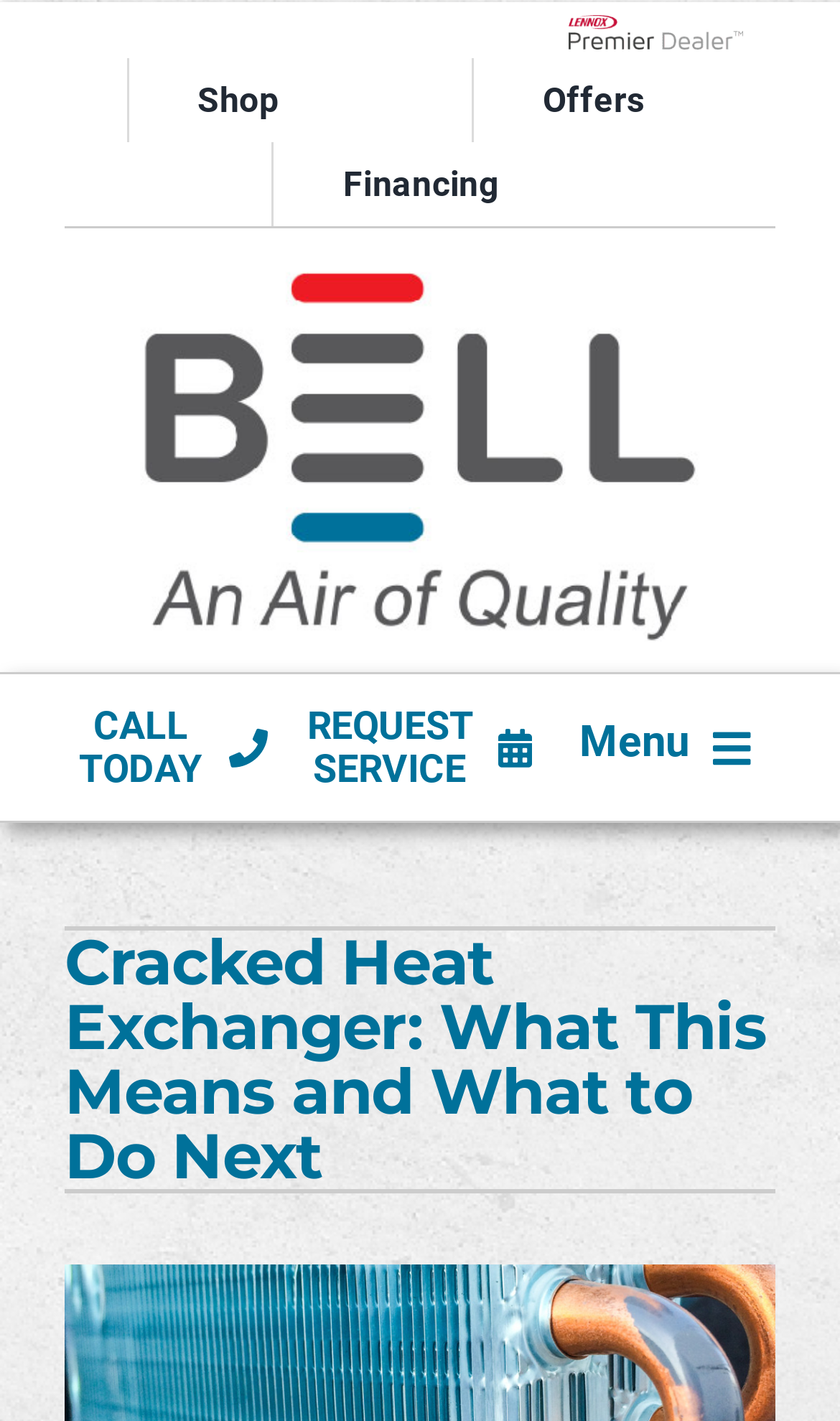Locate the bounding box coordinates of the clickable area needed to fulfill the instruction: "Go to the 'Shop' page".

[0.15, 0.04, 0.414, 0.1]